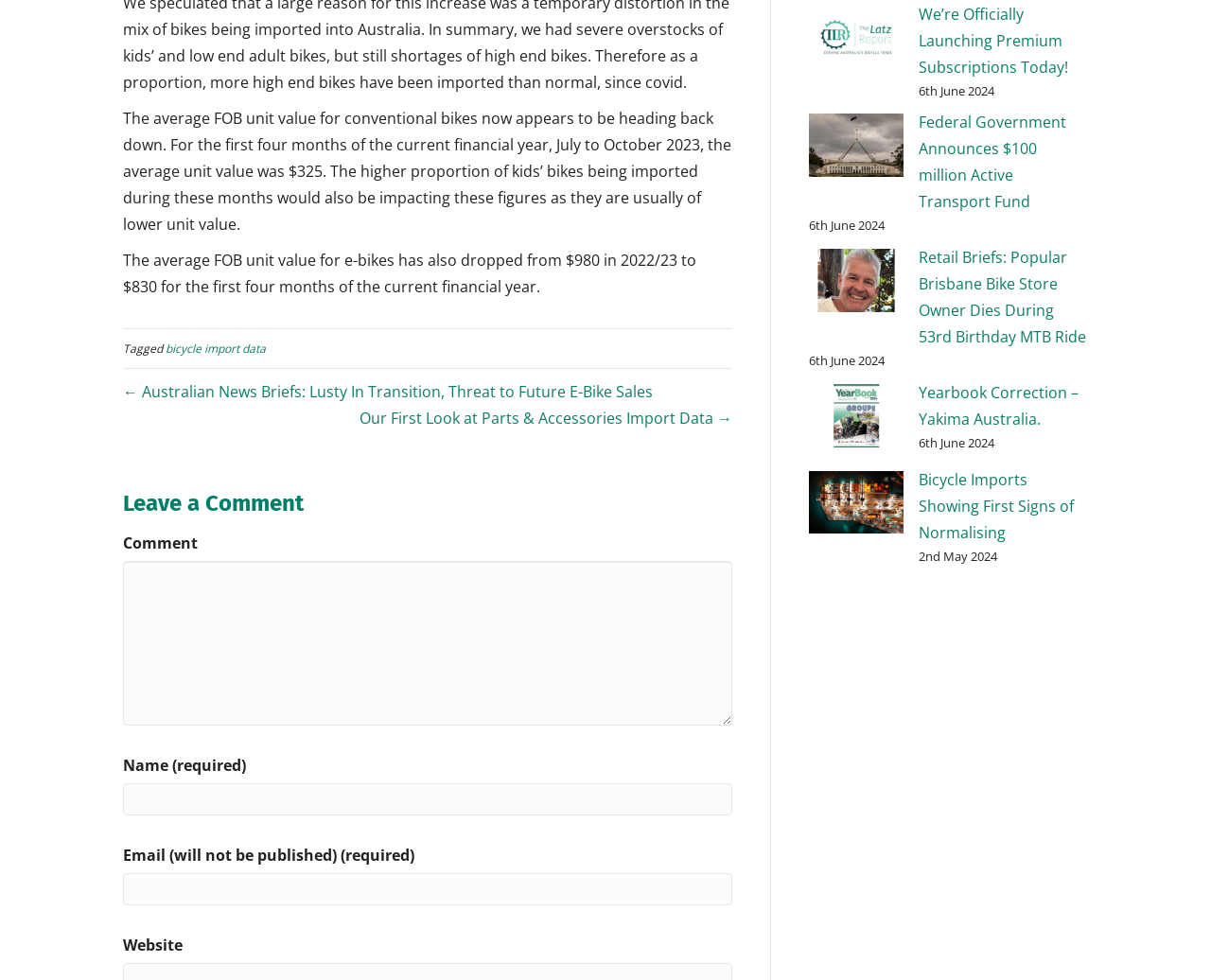Please determine the bounding box coordinates of the area that needs to be clicked to complete this task: 'Click the link to view bicycle import data'. The coordinates must be four float numbers between 0 and 1, formatted as [left, top, right, bottom].

[0.137, 0.347, 0.22, 0.364]